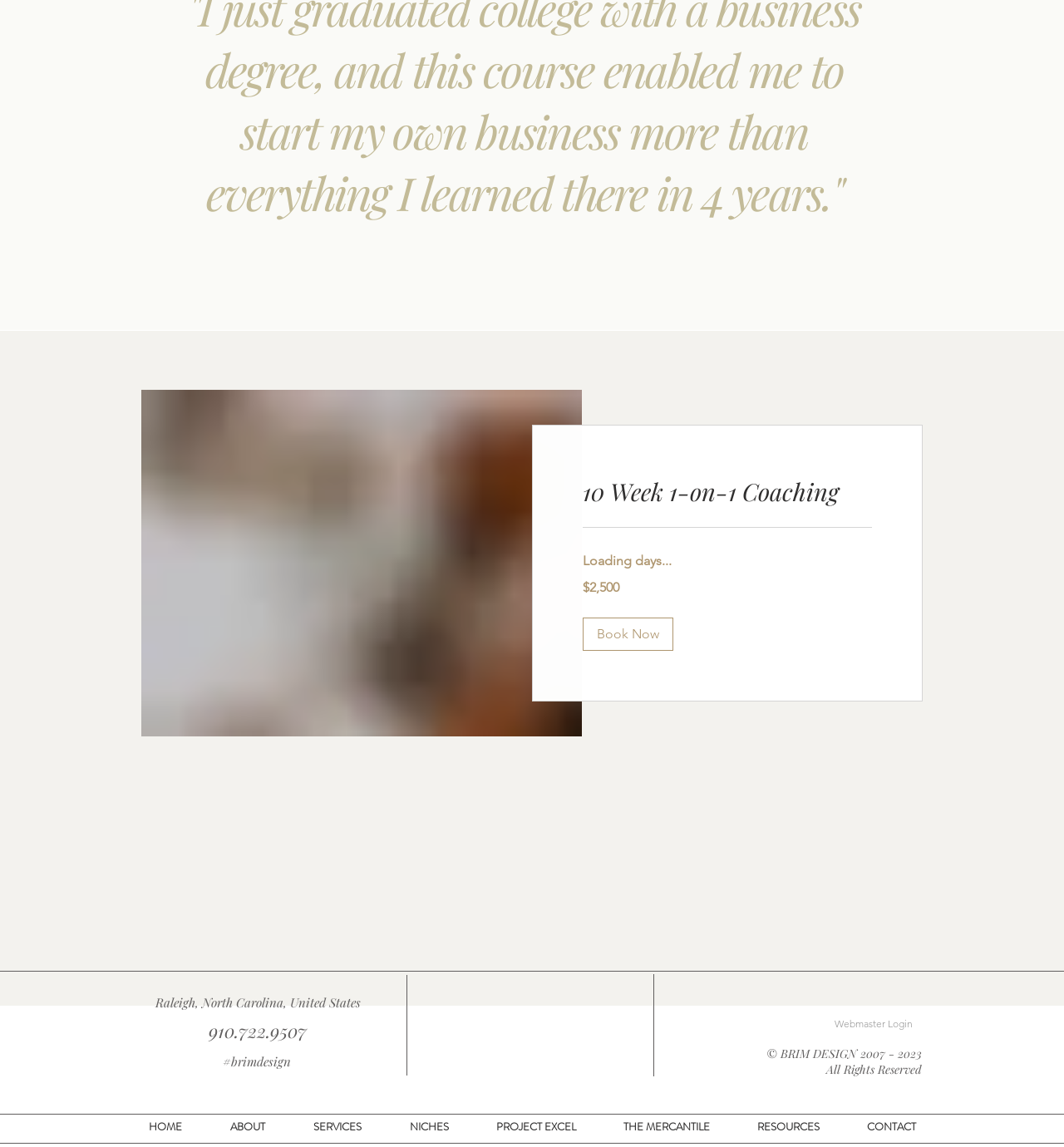Locate the bounding box coordinates of the region to be clicked to comply with the following instruction: "Visit the '10 Week 1-on-1 Coaching' page". The coordinates must be four float numbers between 0 and 1, in the form [left, top, right, bottom].

[0.548, 0.414, 0.82, 0.442]